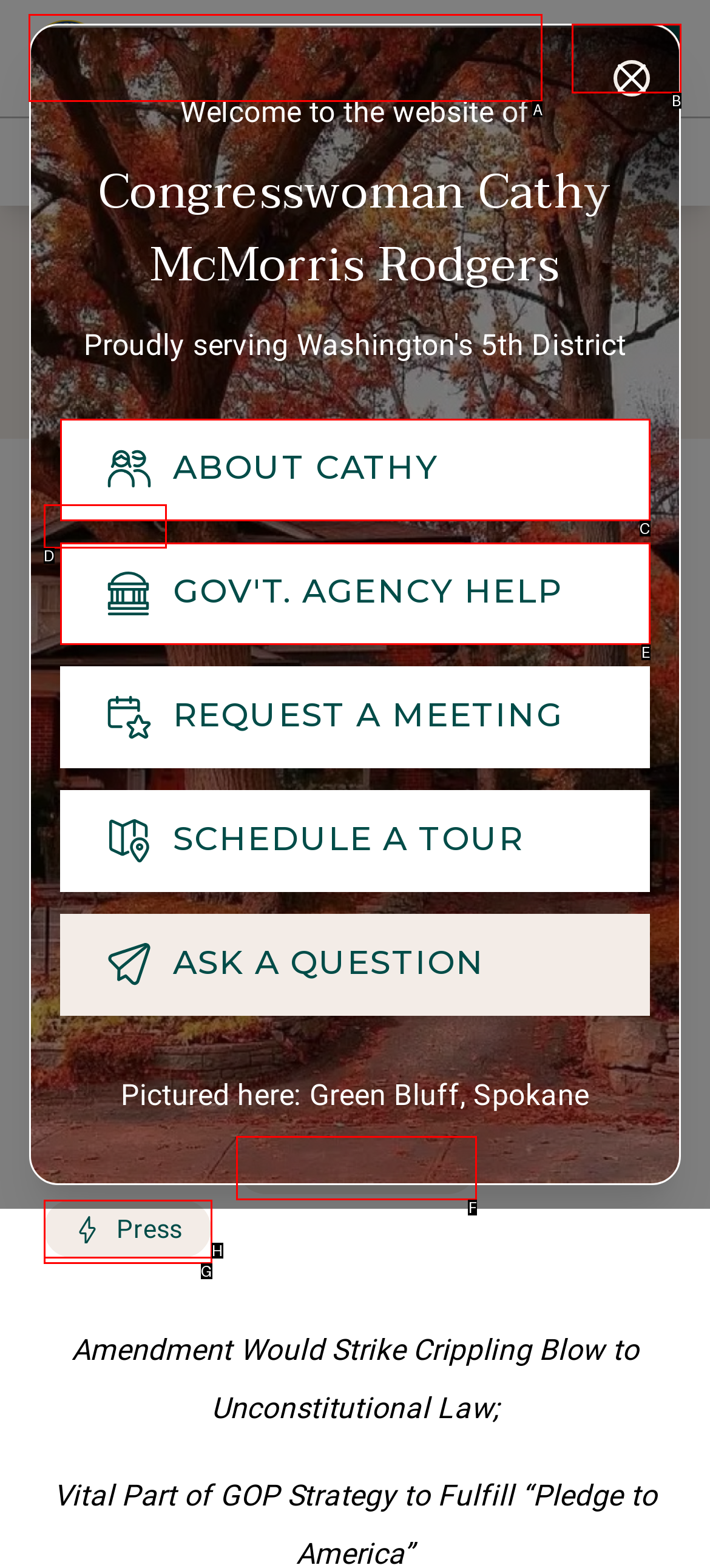Tell me which one HTML element I should click to complete the following task: Click the 'Home' link
Answer with the option's letter from the given choices directly.

A